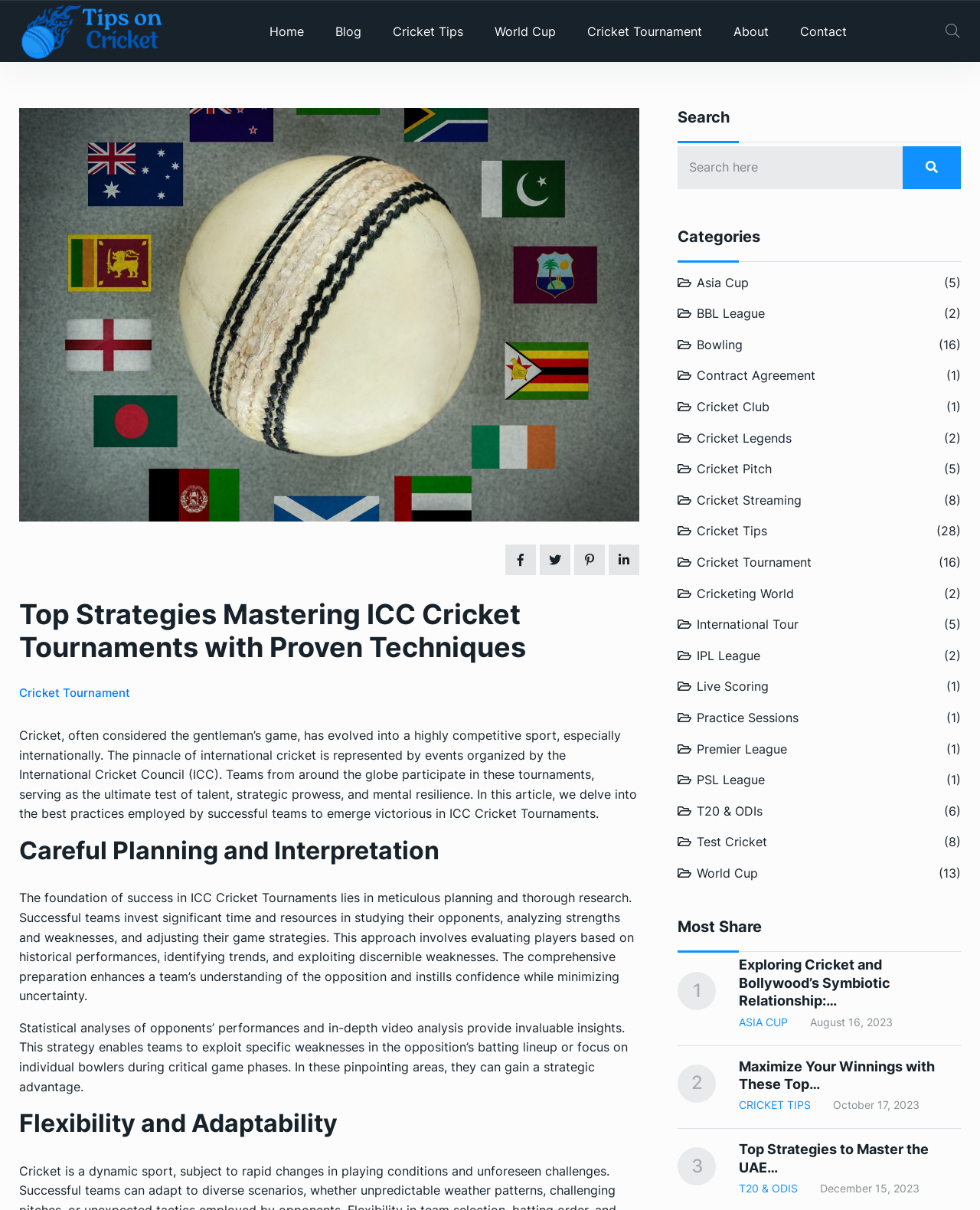Identify the bounding box coordinates of the section to be clicked to complete the task described by the following instruction: "Click on the 'Cricket Tournament' link". The coordinates should be four float numbers between 0 and 1, formatted as [left, top, right, bottom].

[0.585, 0.003, 0.73, 0.049]